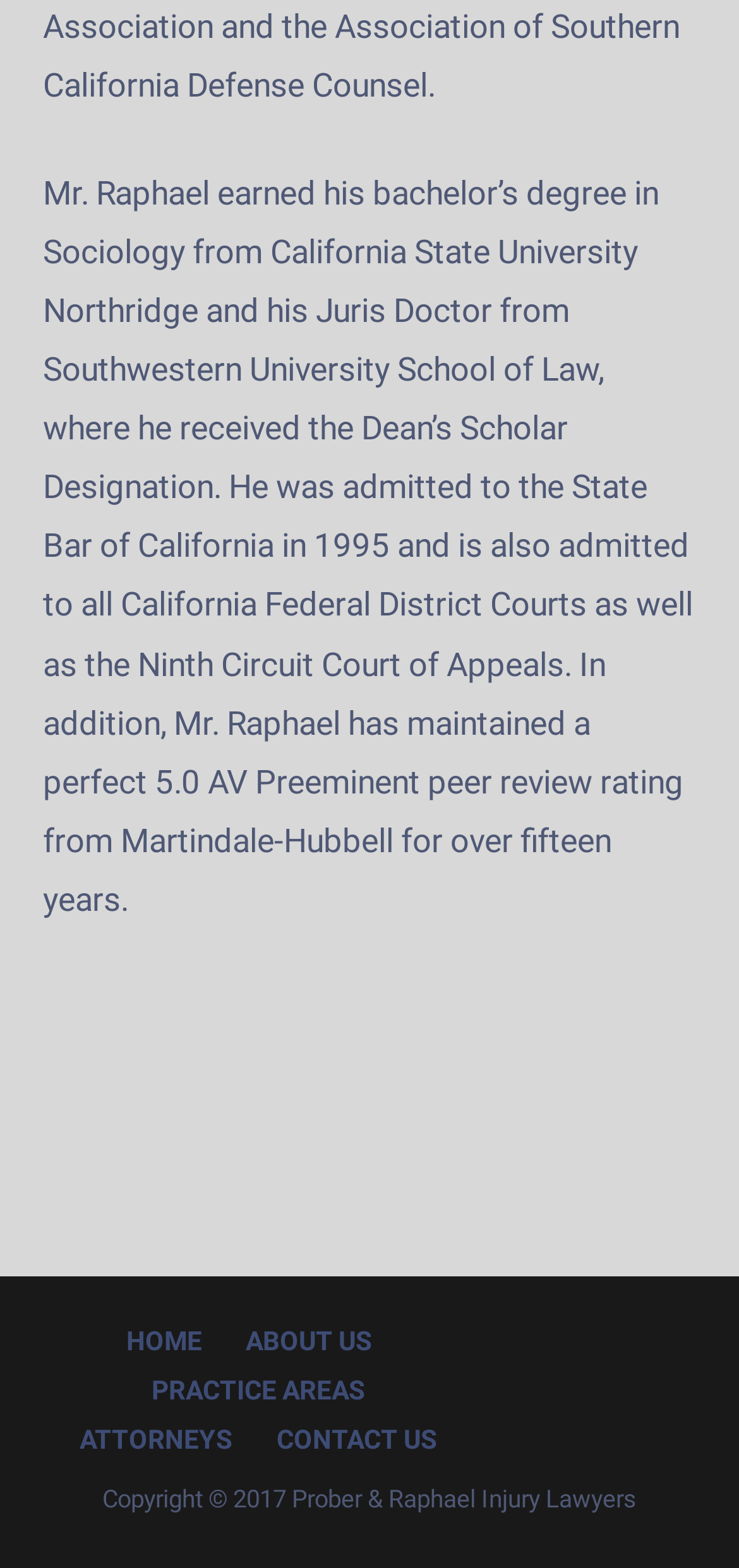What is the name of the law firm?
Look at the image and respond with a single word or a short phrase.

Prober & Raphael Injury Lawyers